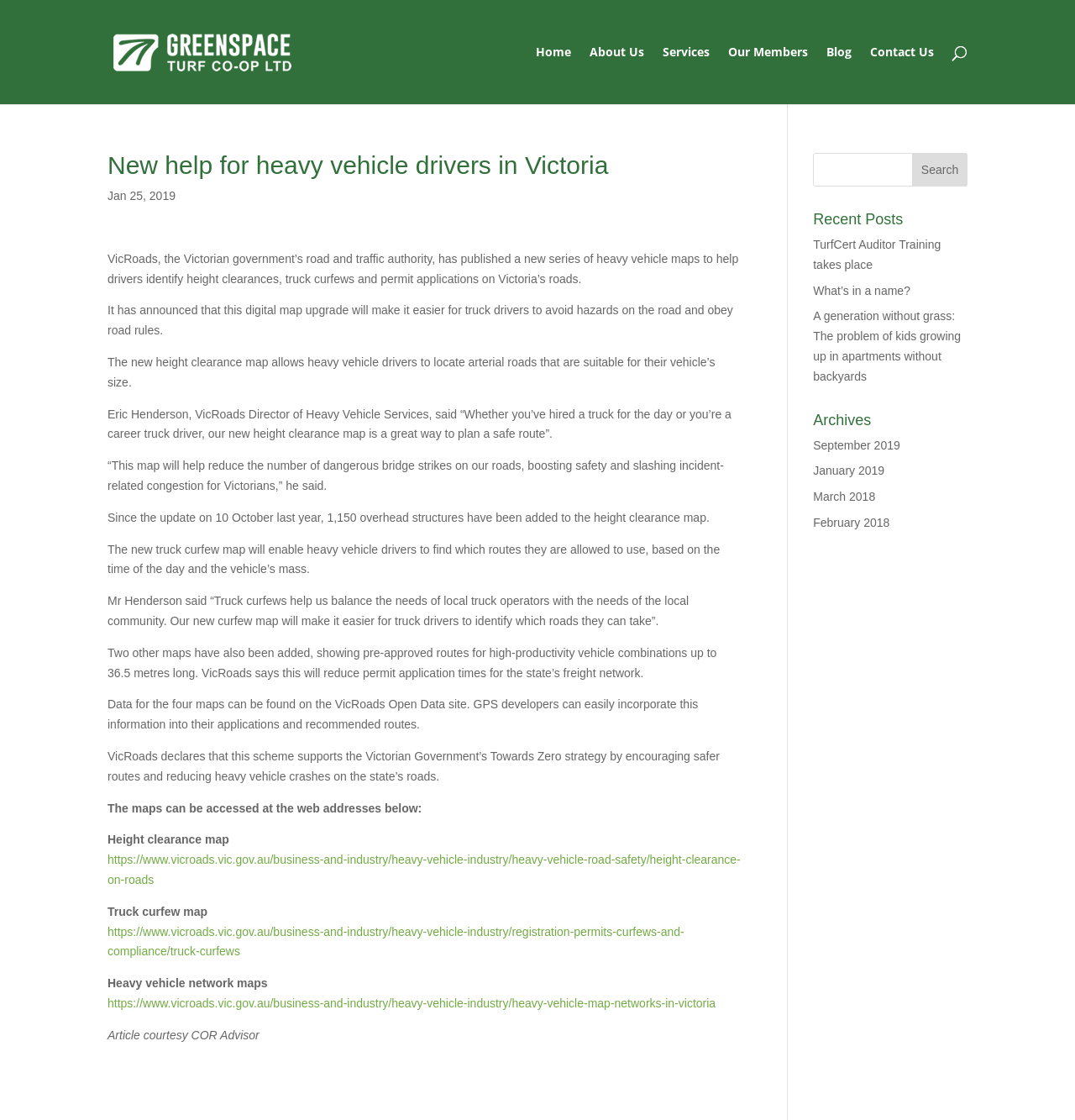Determine the bounding box coordinates for the clickable element to execute this instruction: "Go to Home page". Provide the coordinates as four float numbers between 0 and 1, i.e., [left, top, right, bottom].

[0.498, 0.041, 0.531, 0.093]